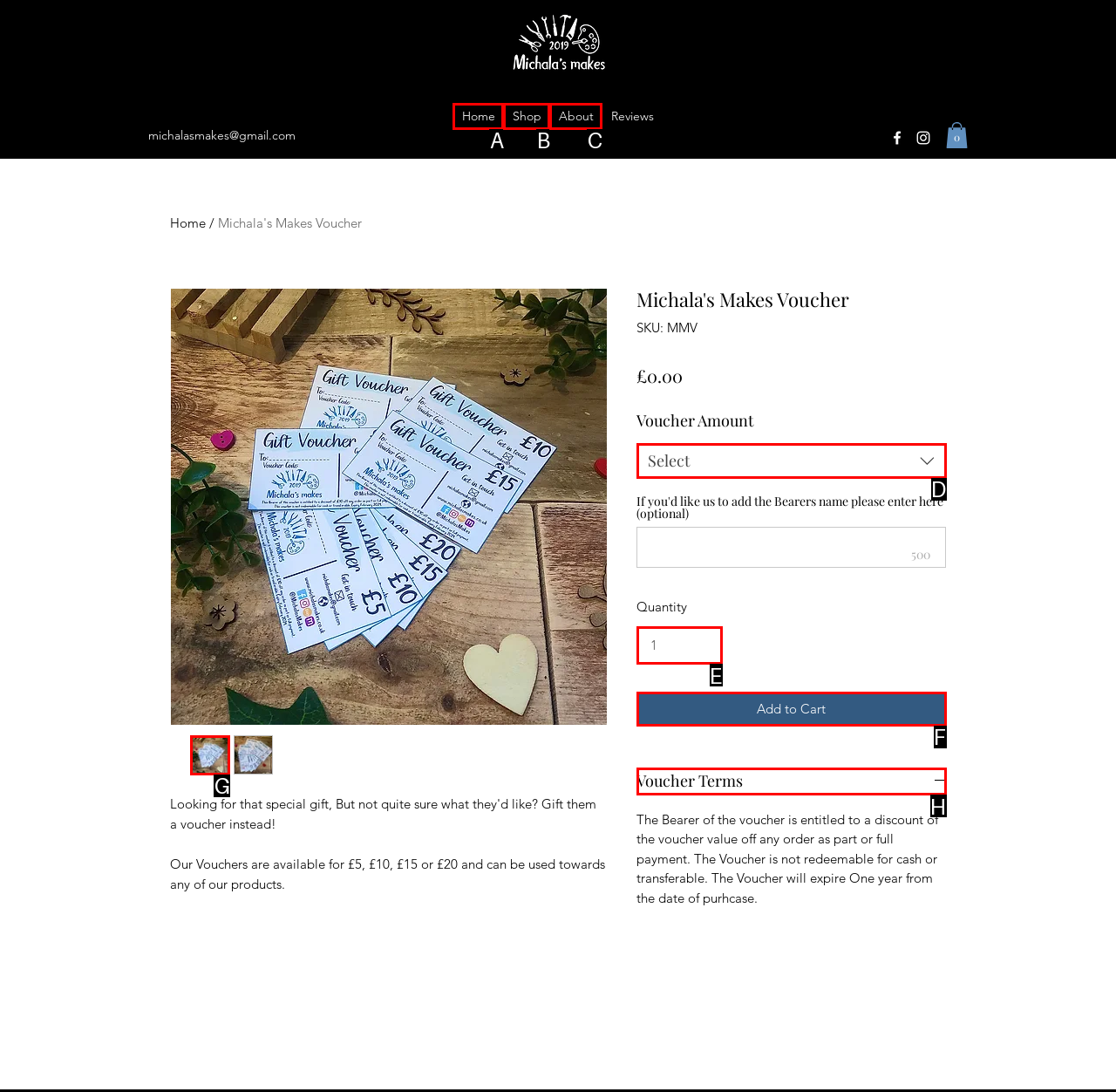Find the option that best fits the description: About. Answer with the letter of the option.

C